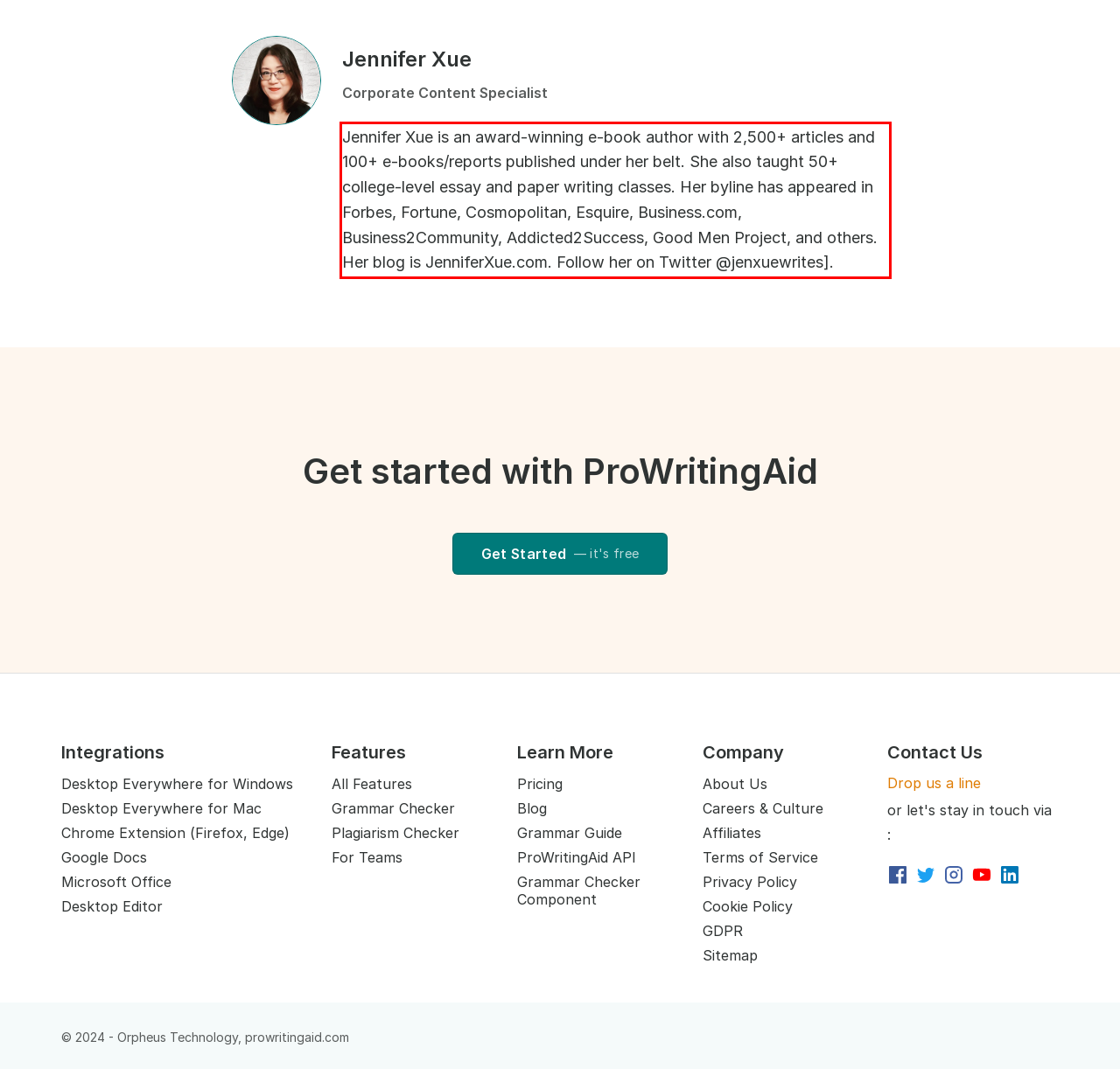Identify the text inside the red bounding box on the provided webpage screenshot by performing OCR.

Jennifer Xue is an award-winning e-book author with 2,500+ articles and 100+ e-books/reports published under her belt. She also taught 50+ college-level essay and paper writing classes. Her byline has appeared in Forbes, Fortune, Cosmopolitan, Esquire, Business.com, Business2Community, Addicted2Success, Good Men Project, and others. Her blog is JenniferXue.com. Follow her on Twitter @jenxuewrites].